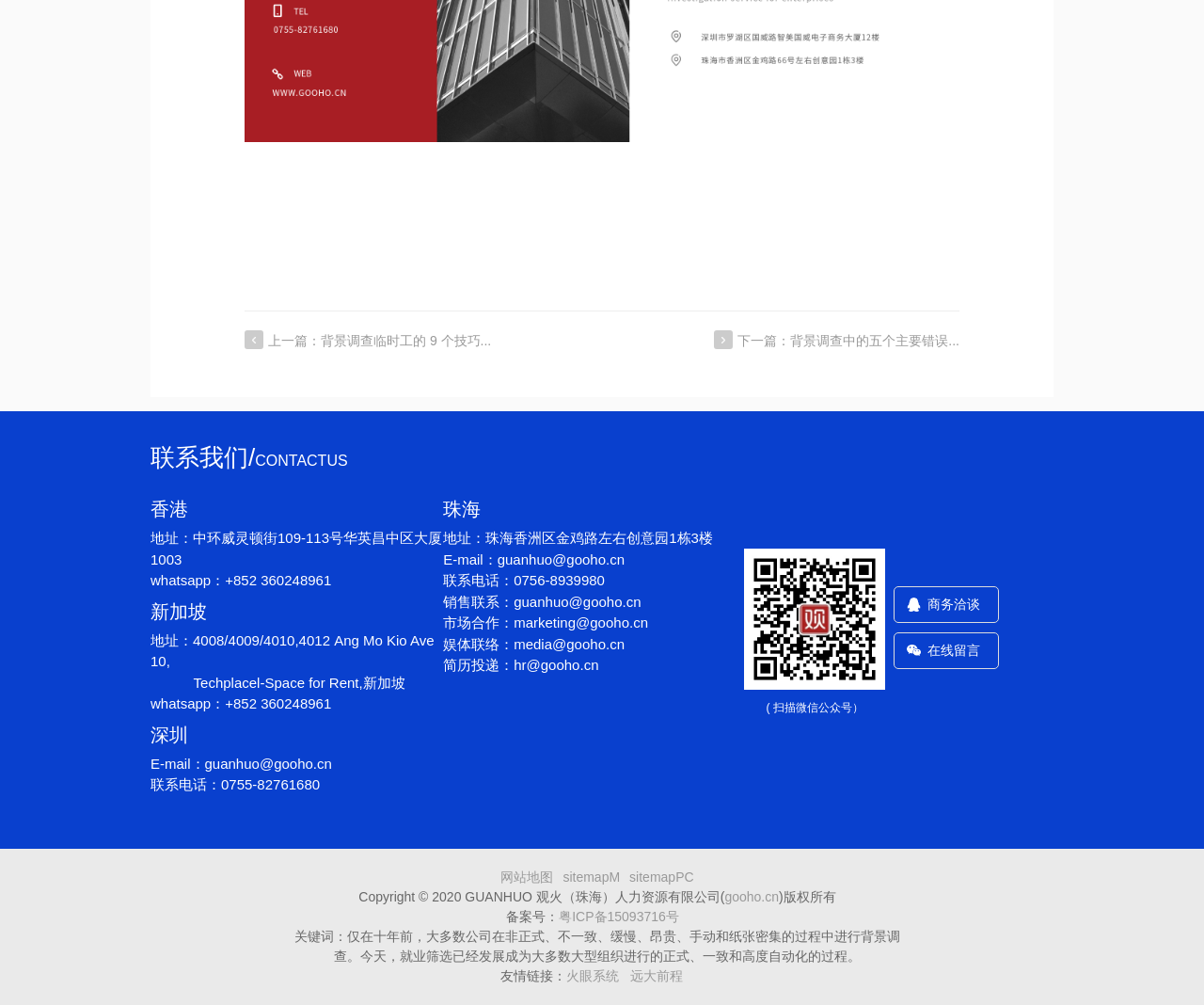Could you indicate the bounding box coordinates of the region to click in order to complete this instruction: "Expand Want to Volunteer with Us?".

None